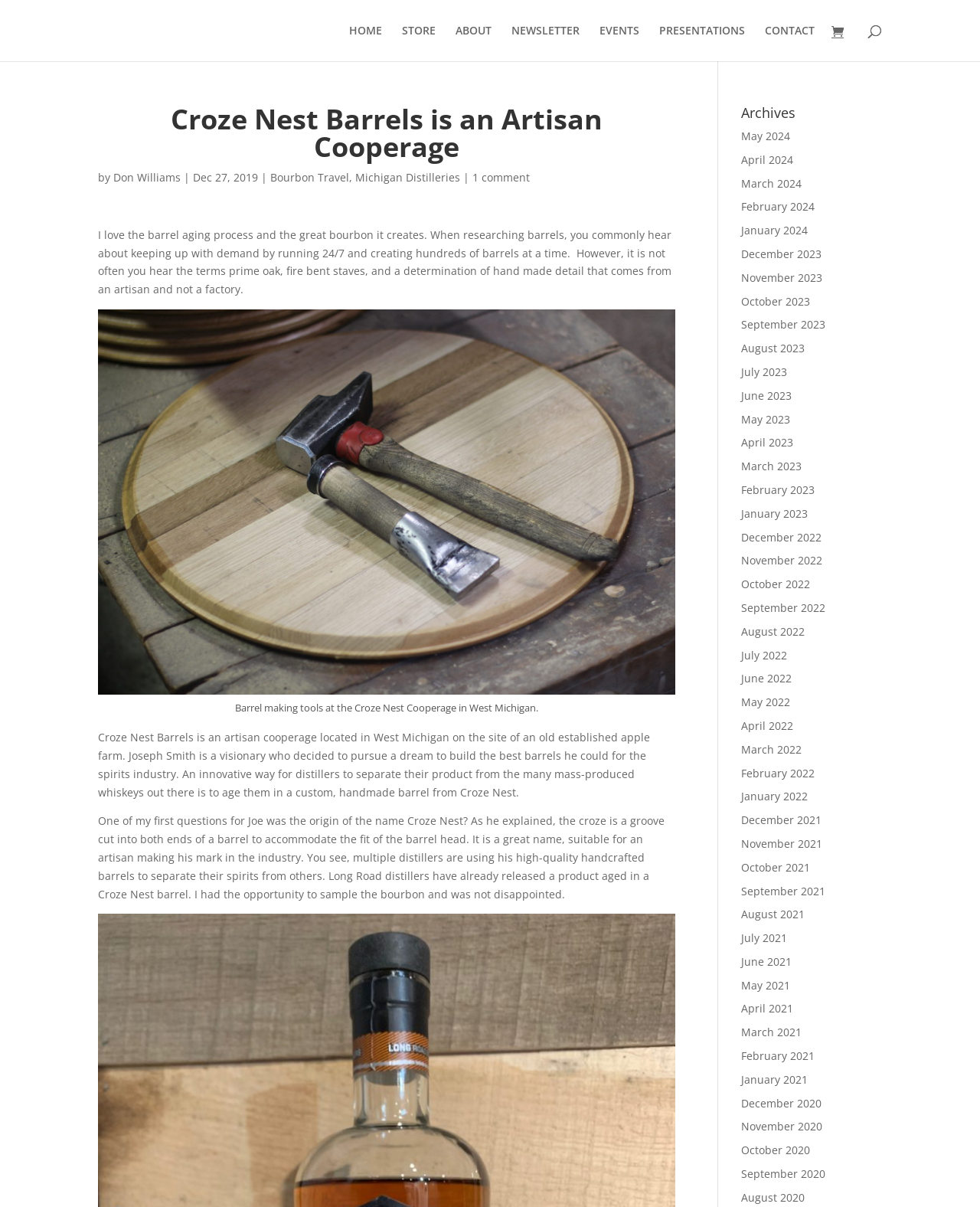Determine the bounding box for the described HTML element: "STORE". Ensure the coordinates are four float numbers between 0 and 1 in the format [left, top, right, bottom].

[0.41, 0.021, 0.445, 0.051]